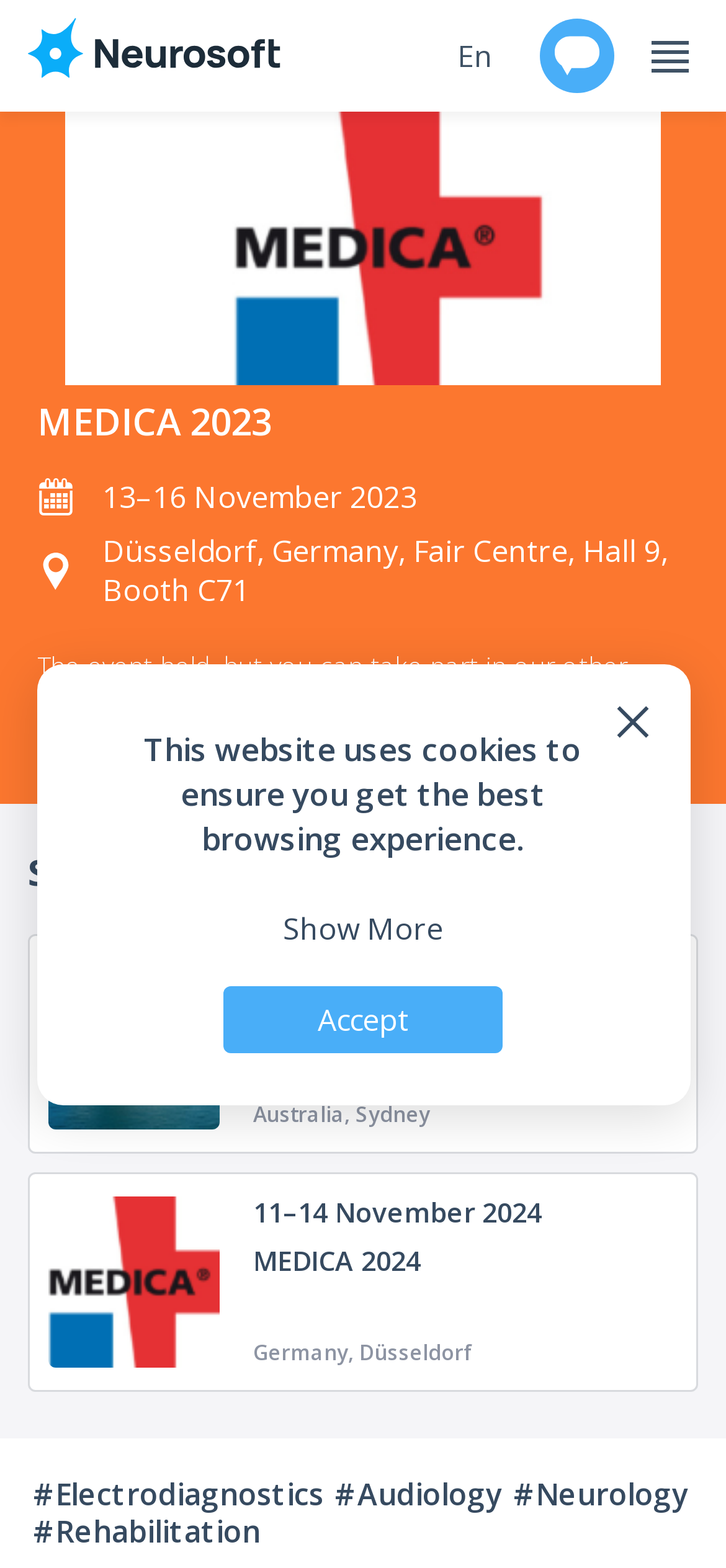Give a one-word or short phrase answer to the question: 
How many similar events are listed?

2